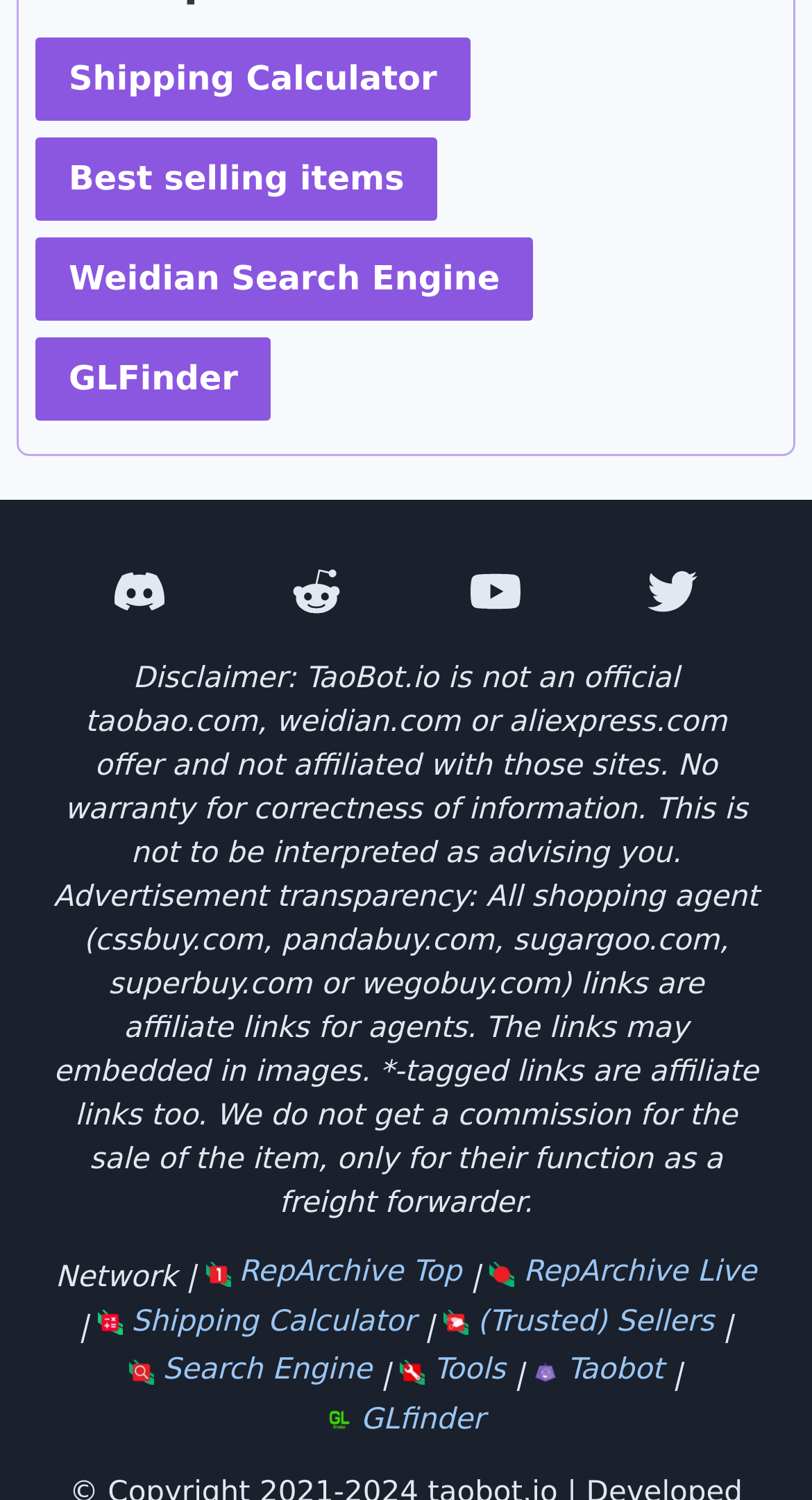What is the disclaimer about?
Respond to the question with a well-detailed and thorough answer.

The disclaimer is located at the bottom of the webpage, stating that TaoBot.io is not an official taobao.com, weidian.com or aliexpress.com offer and not affiliated with those sites, and there is no warranty for the correctness of the information.